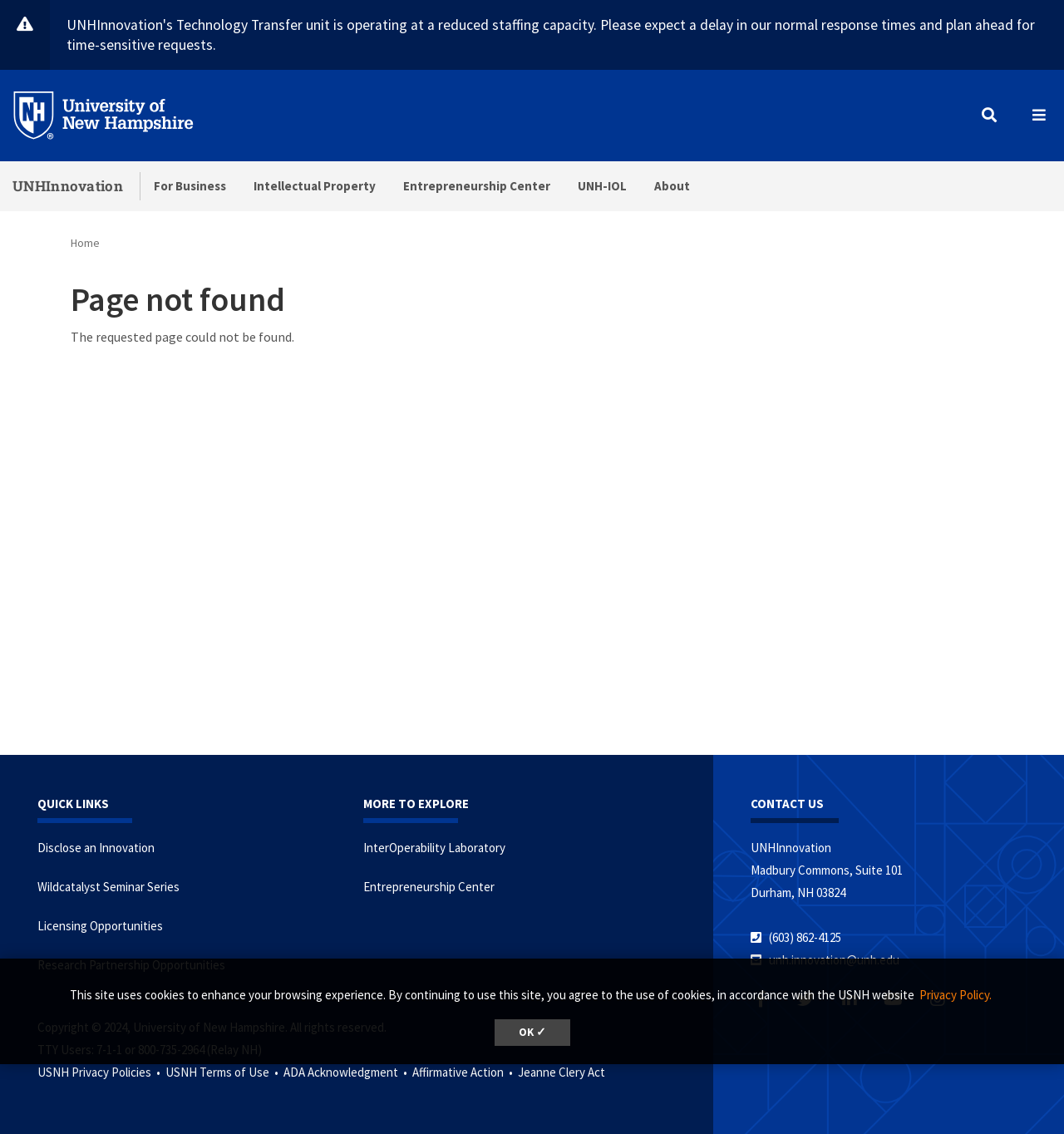What is the phone number of UNHInnovation?
Use the information from the image to give a detailed answer to the question.

I found the phone number by looking at the 'CONTACT US' section at the bottom of the webpage, where the phone number is explicitly stated.